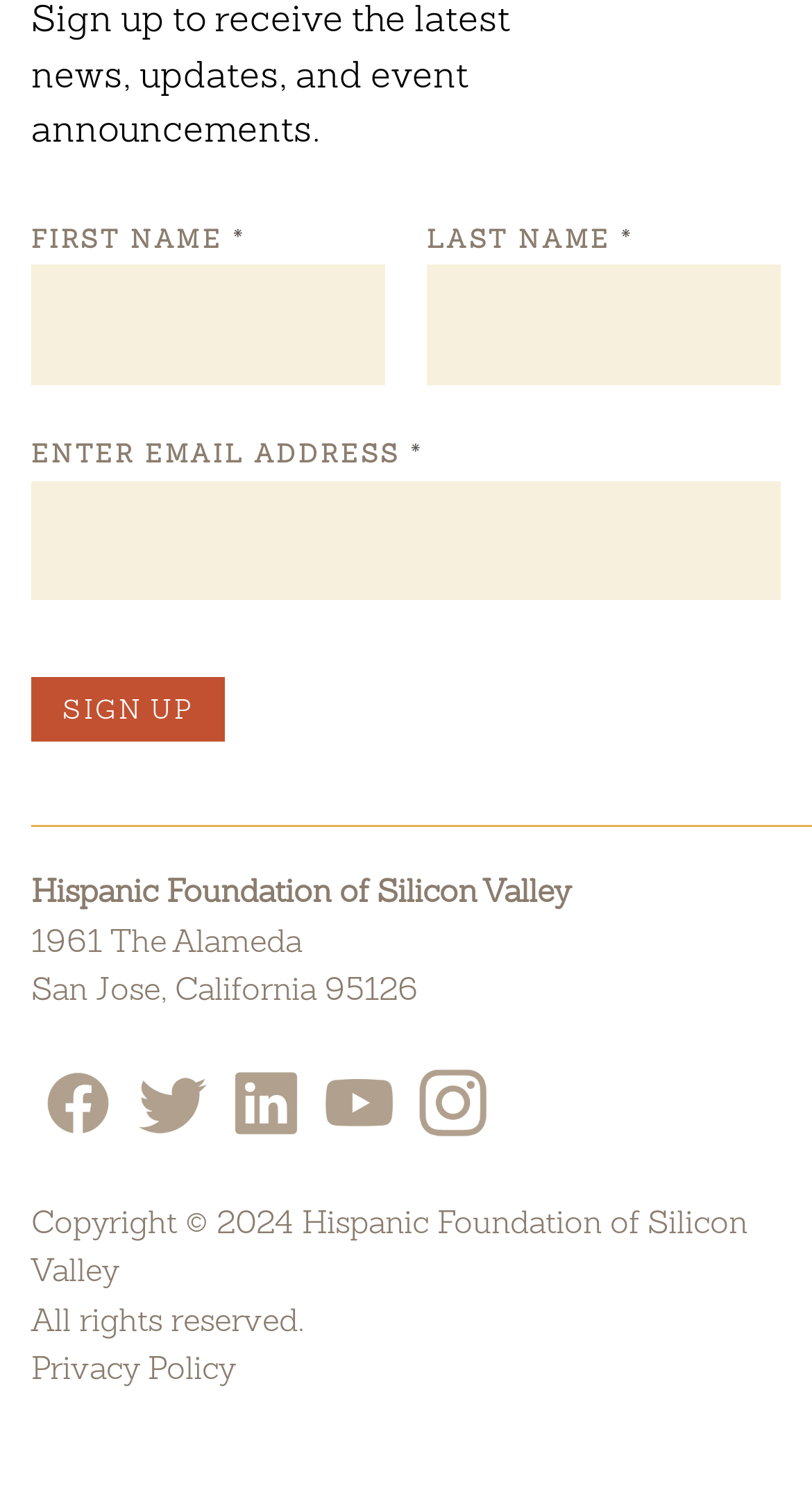Respond to the question below with a single word or phrase: What is the required information to sign up?

First name, last name, email address